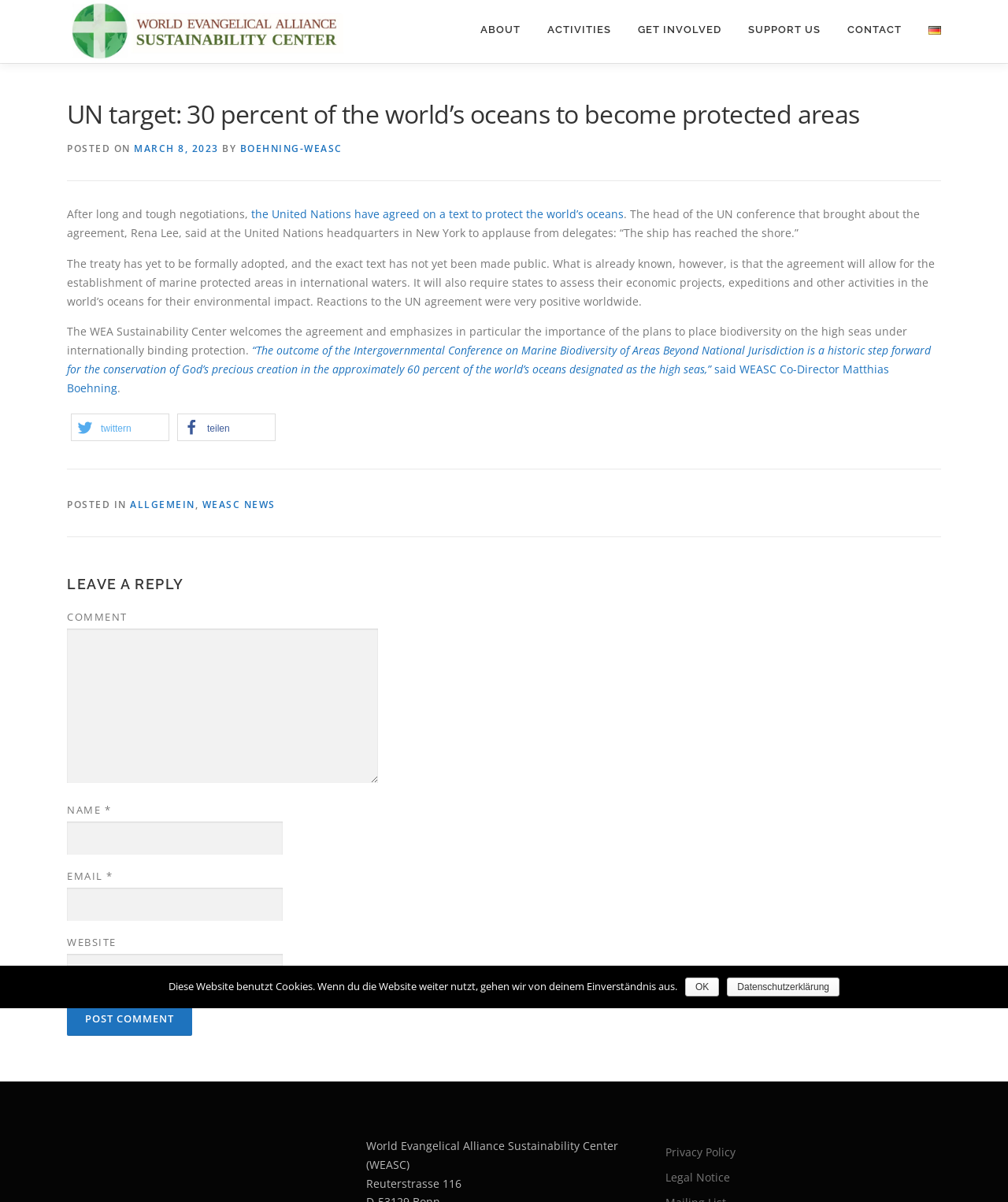Please identify the bounding box coordinates of the element's region that should be clicked to execute the following instruction: "Click on the link to share on Twitter". The bounding box coordinates must be four float numbers between 0 and 1, i.e., [left, top, right, bottom].

[0.07, 0.344, 0.168, 0.367]